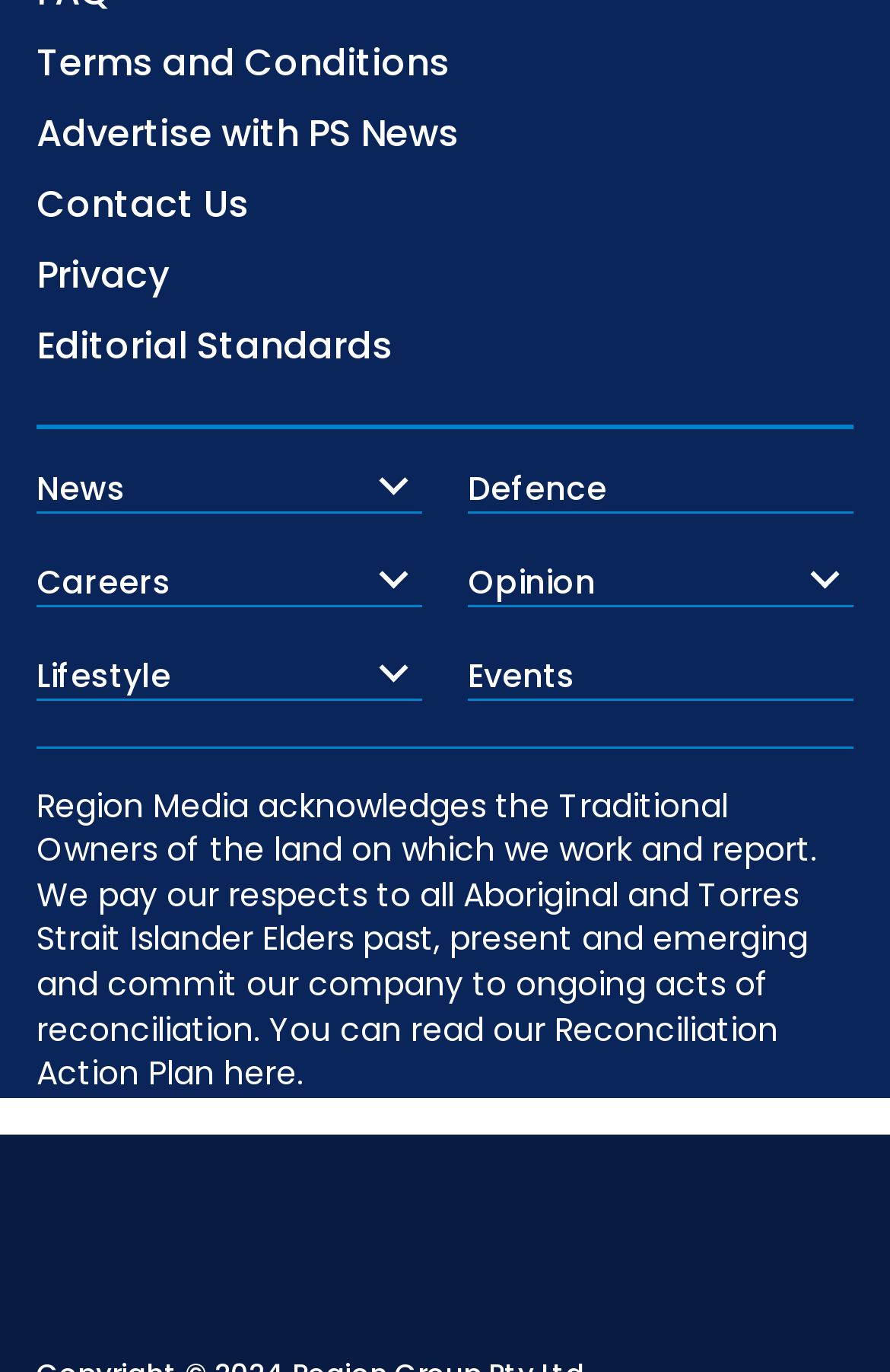How many public sector categories are listed?
Using the image as a reference, give an elaborate response to the question.

I counted the links under the 'News' category and found 7 public sector categories listed: Australian Public Sector, ACT Public Sector, NSW Public Sector, VIC Public Sector, QLD Public Sector, WA Public Sector, and SA Public Sector.